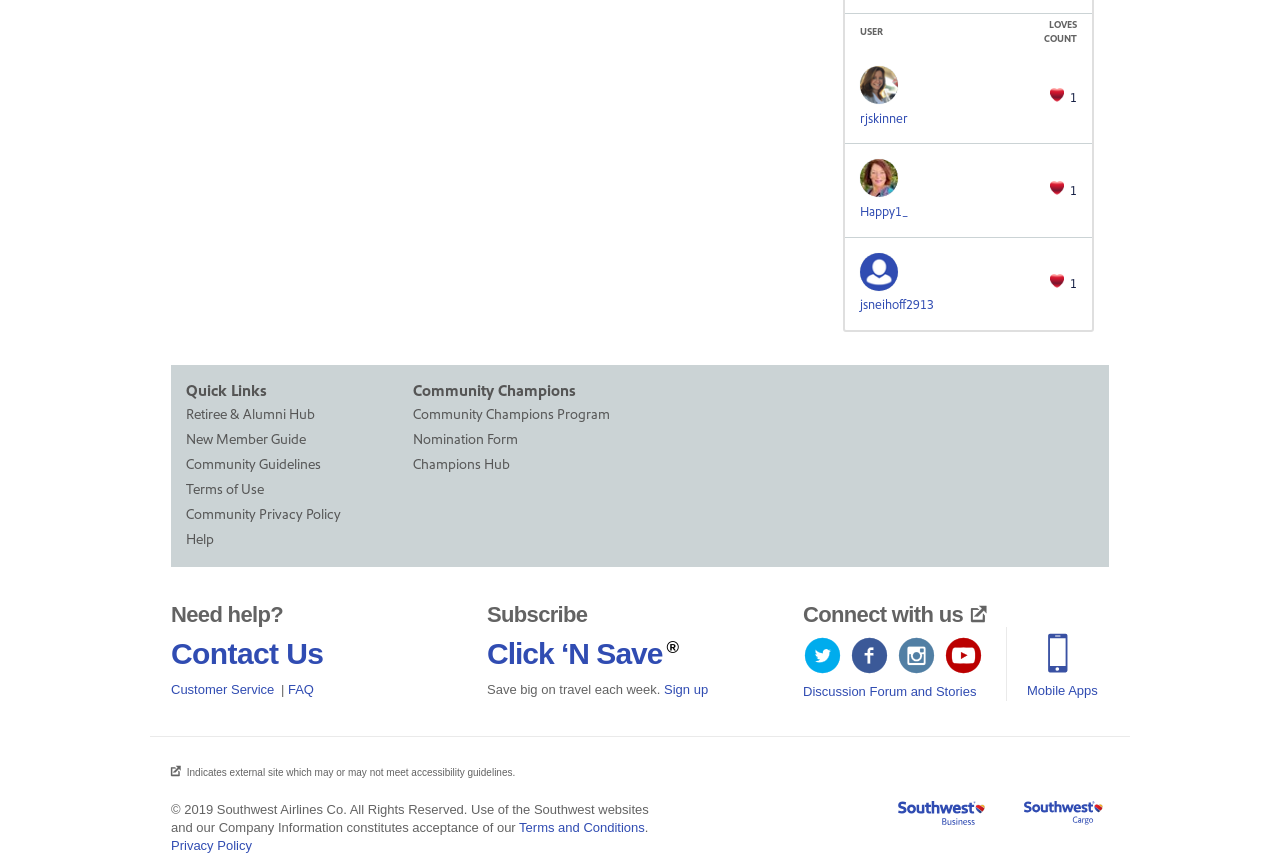Locate the bounding box coordinates of the area that needs to be clicked to fulfill the following instruction: "Click on the 'Retiree & Alumni Hub' link". The coordinates should be in the format of four float numbers between 0 and 1, namely [left, top, right, bottom].

[0.145, 0.465, 0.323, 0.494]